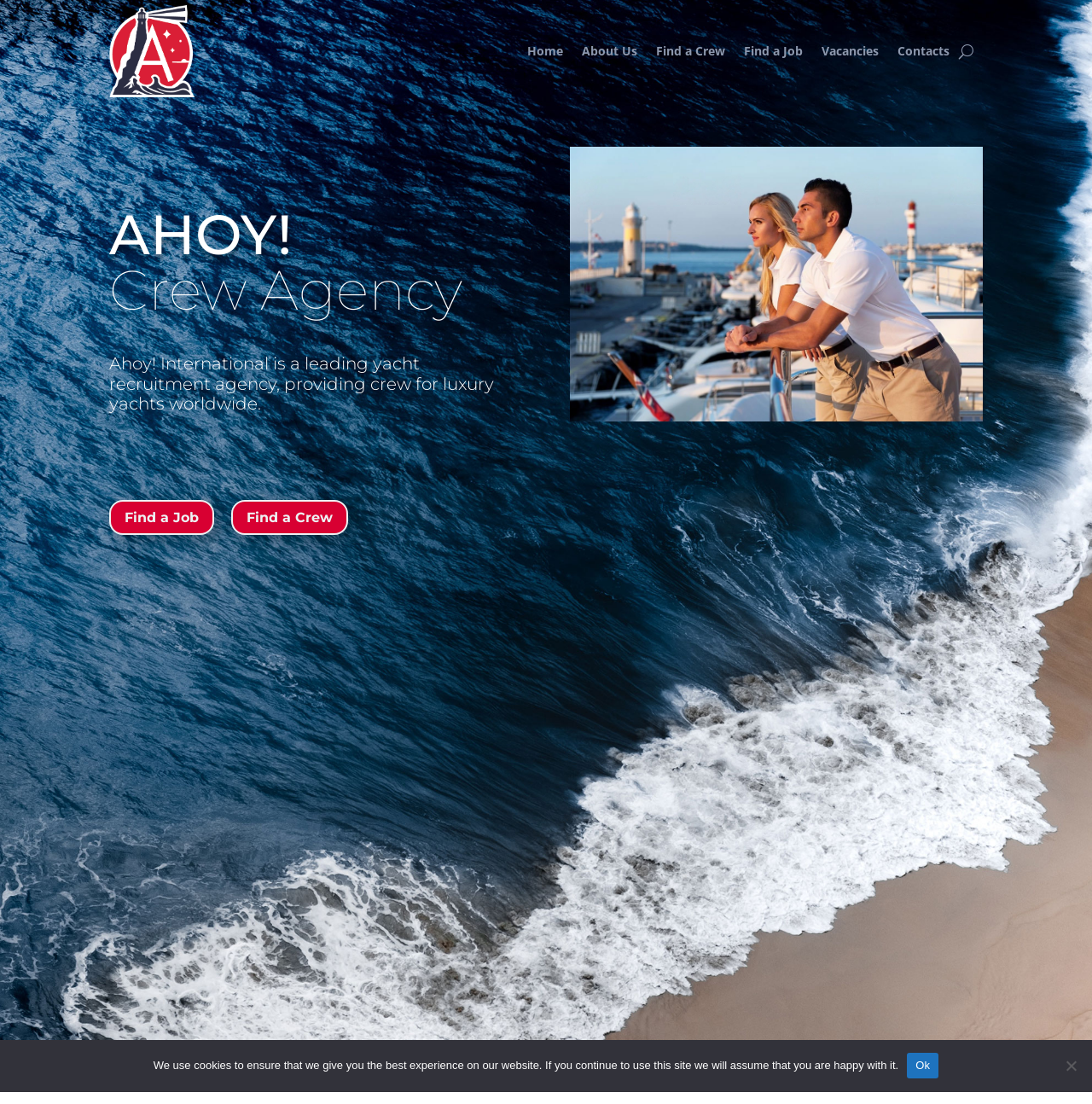What is the main topic of the webpage?
Please provide a detailed and comprehensive answer to the question.

The webpage has multiple elements related to yacht crew recruitment, such as the StaticText mentioning 'yacht recruitment agency' and links like 'Find a Crew' and 'Find a Job'. This suggests that the main topic of the webpage is yacht crew recruitment.